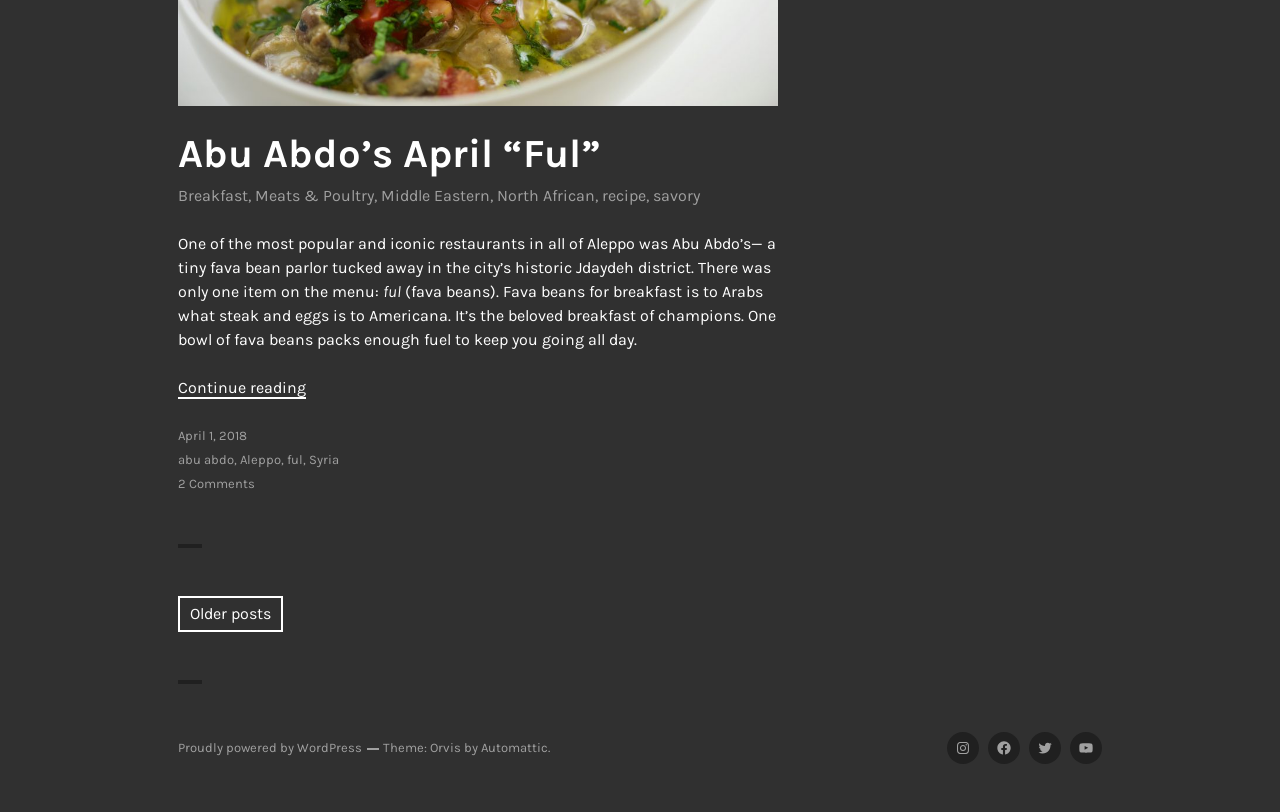How many comments does the post have?
Provide a thorough and detailed answer to the question.

The number of comments is mentioned in the link '2 Comments' in the footer section.